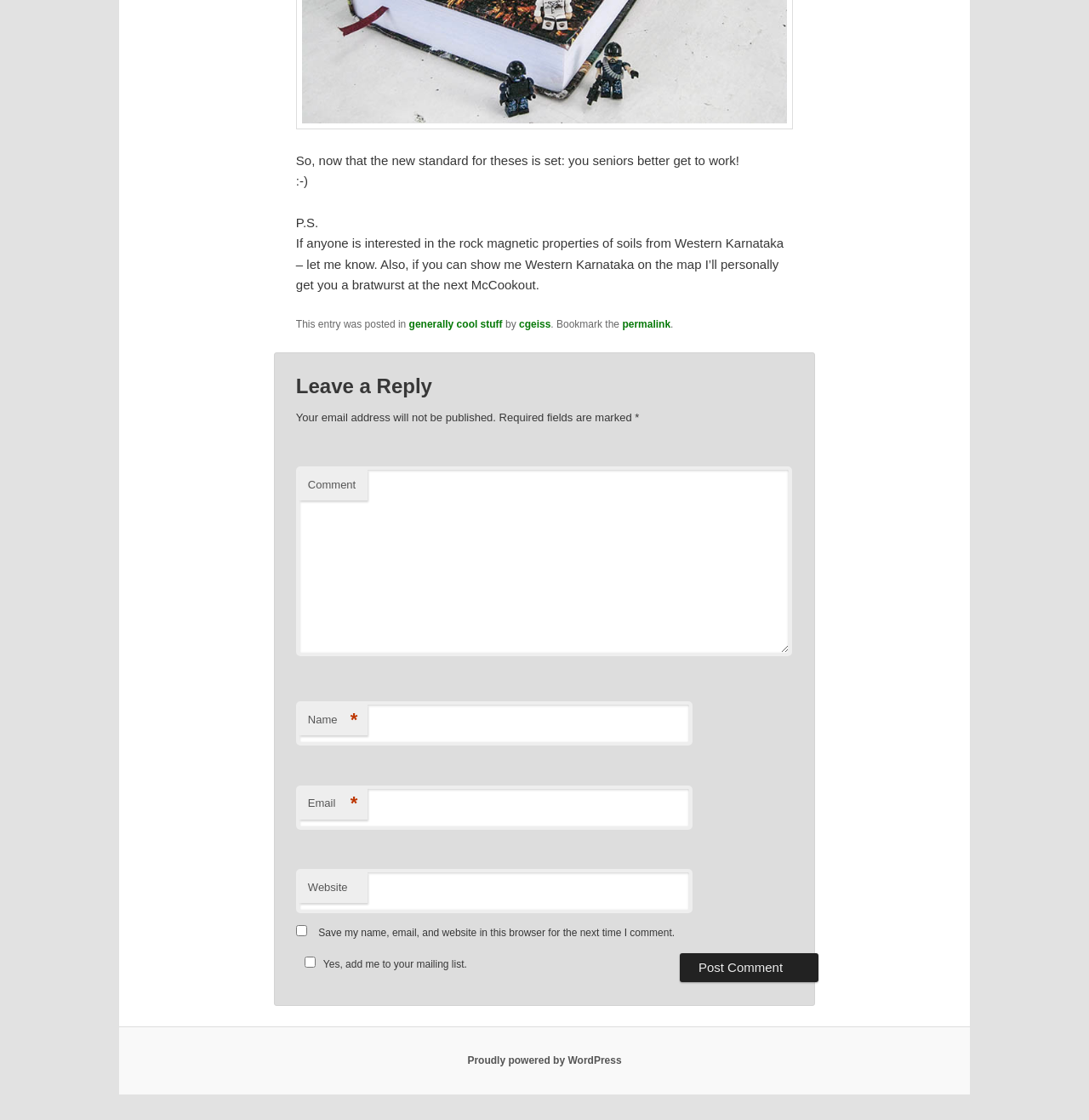Find the bounding box of the web element that fits this description: "parent_node: Name name="author"".

[0.272, 0.626, 0.636, 0.666]